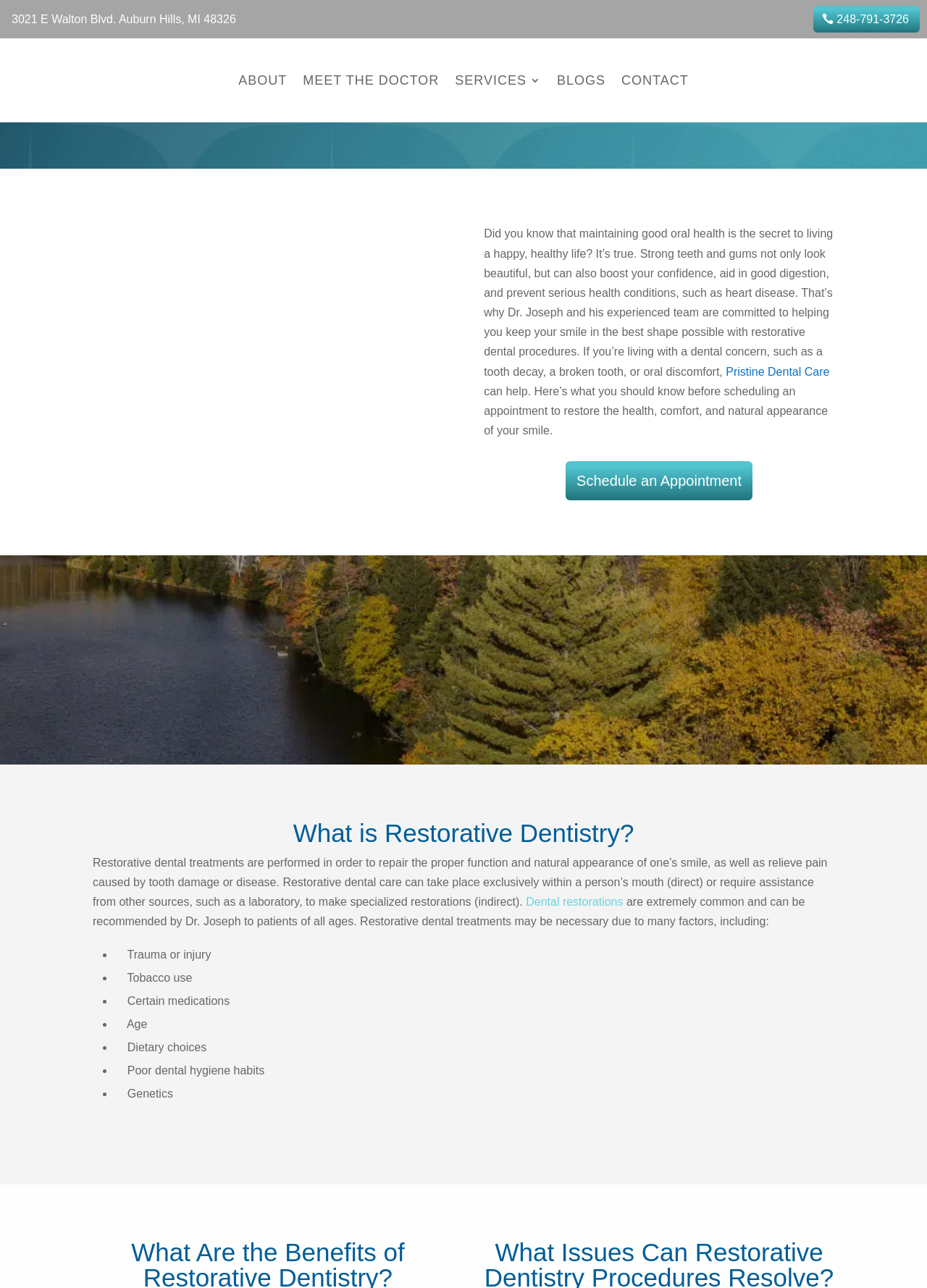From the element description Blogs, predict the bounding box coordinates of the UI element. The coordinates must be specified in the format (top-left x, top-left y, bottom-right x, bottom-right y) and should be within the 0 to 1 range.

[0.601, 0.041, 0.653, 0.084]